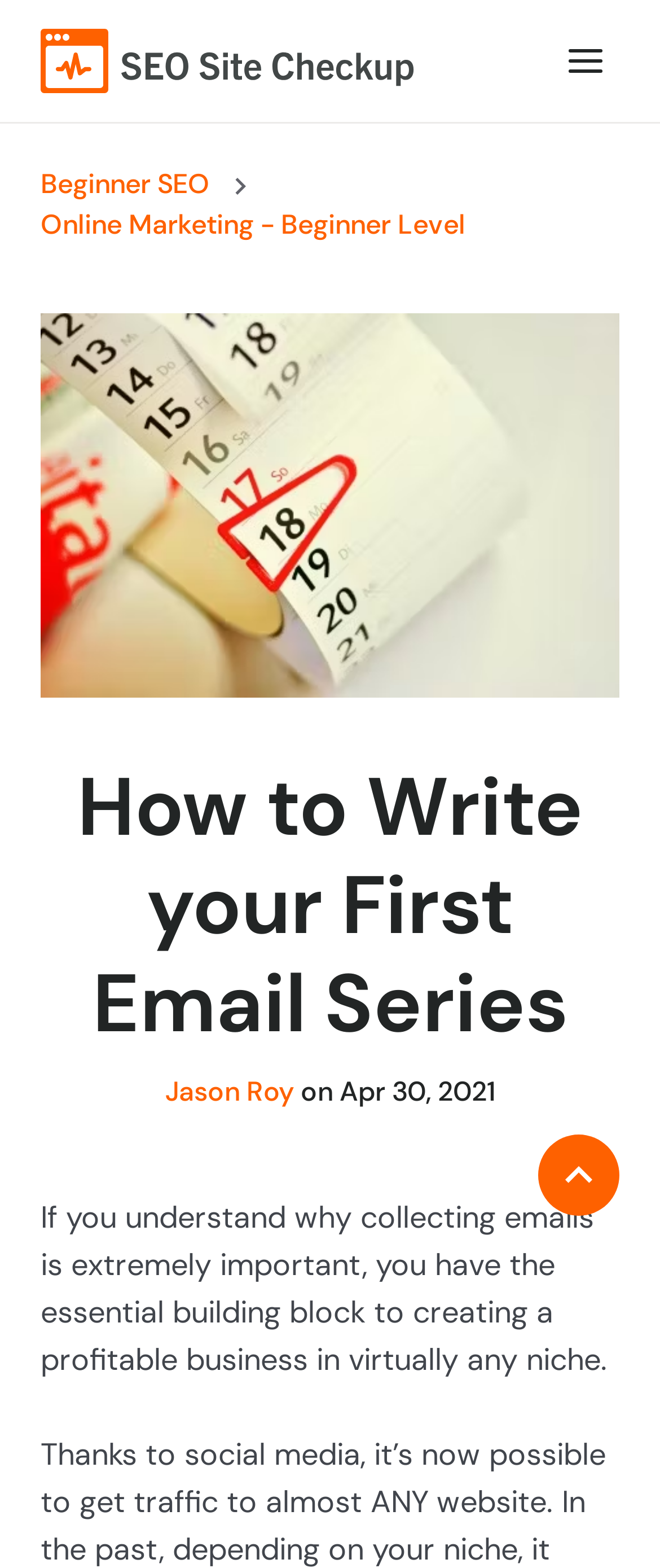Who is the author of the article?
Please provide a detailed and comprehensive answer to the question.

The author of the article is Jason Roy, which is mentioned in the link 'Jason Roy' below the heading 'How to Write your First Email Series'.